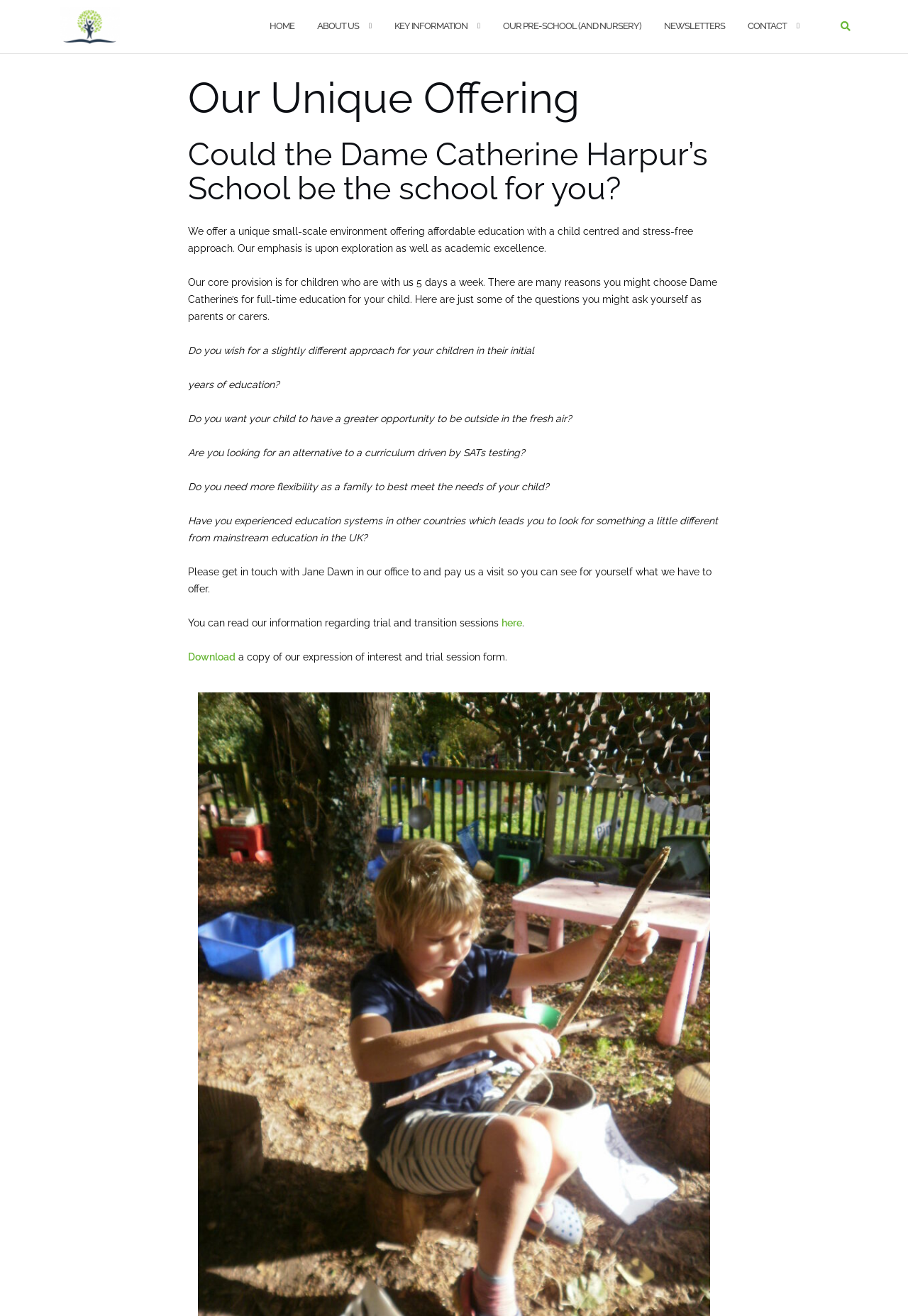Determine the bounding box coordinates in the format (top-left x, top-left y, bottom-right x, bottom-right y). Ensure all values are floating point numbers between 0 and 1. Identify the bounding box of the UI element described by: Site Search

[0.921, 0.005, 0.941, 0.035]